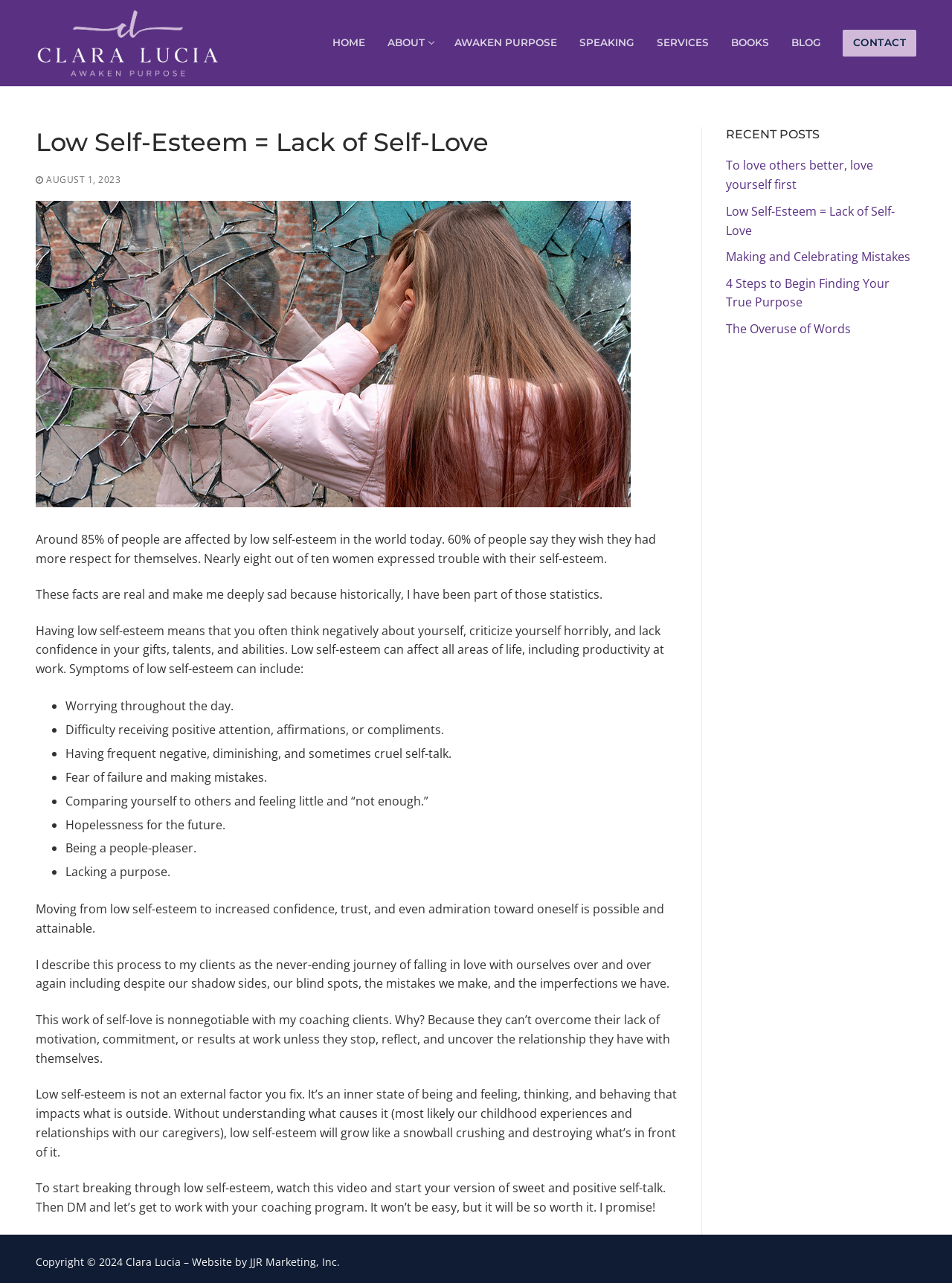Please indicate the bounding box coordinates of the element's region to be clicked to achieve the instruction: "Read the article 'Low Self-Esteem = Lack of Self-Love'". Provide the coordinates as four float numbers between 0 and 1, i.e., [left, top, right, bottom].

[0.038, 0.099, 0.712, 0.123]